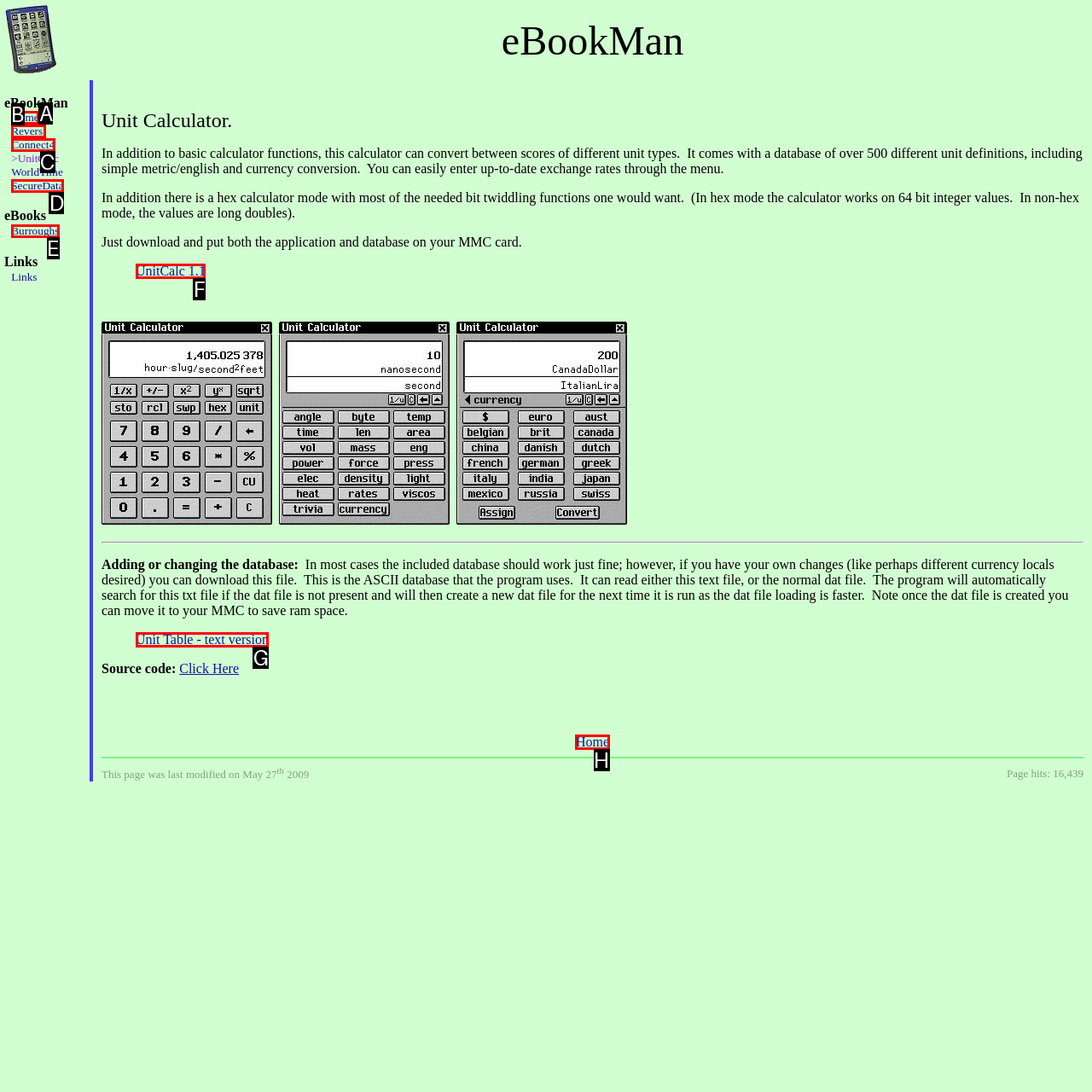Determine which option aligns with the description: UnitCalc 1.1. Provide the letter of the chosen option directly.

F